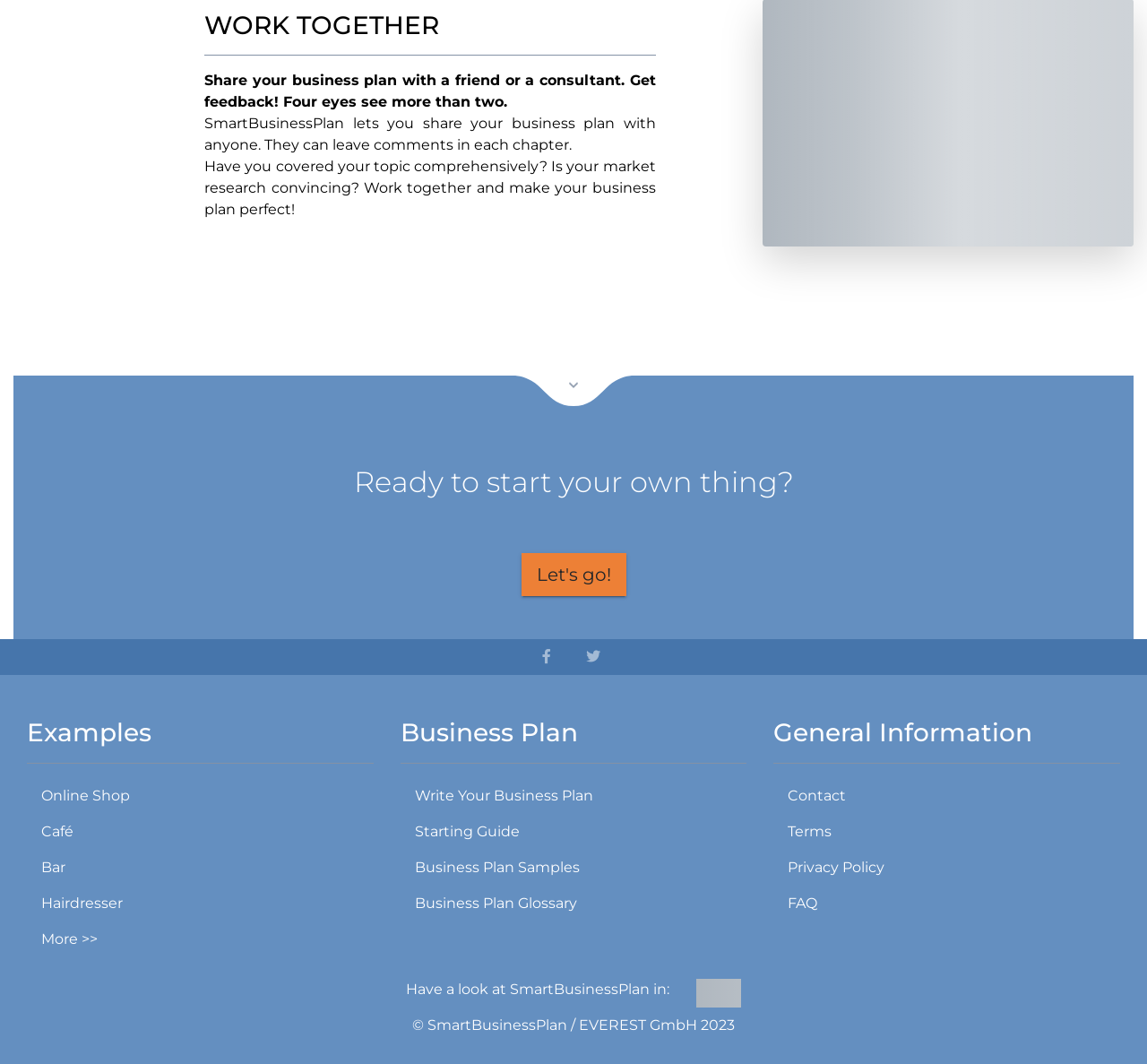Please give a succinct answer to the question in one word or phrase:
What is the purpose of SmartBusinessPlan?

Share business plan